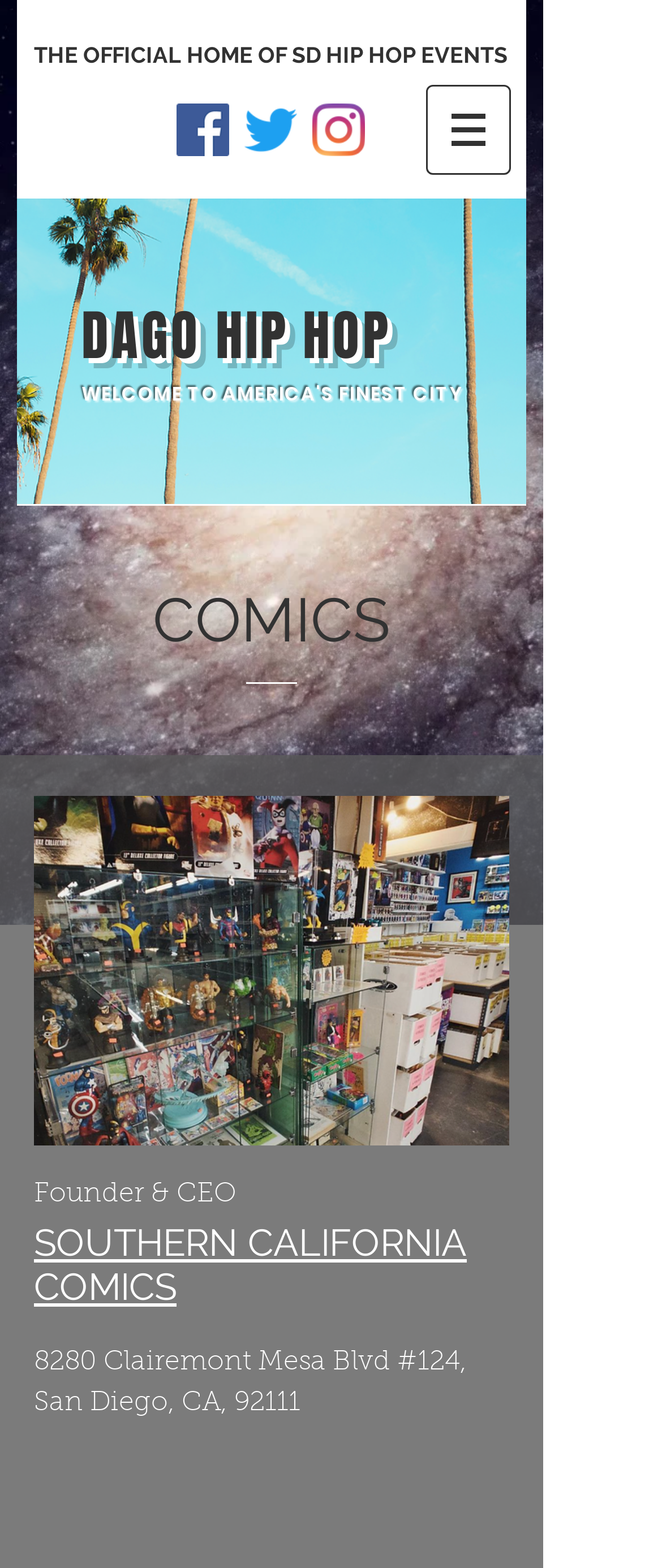Extract the main heading text from the webpage.

DAGO HIP HOP